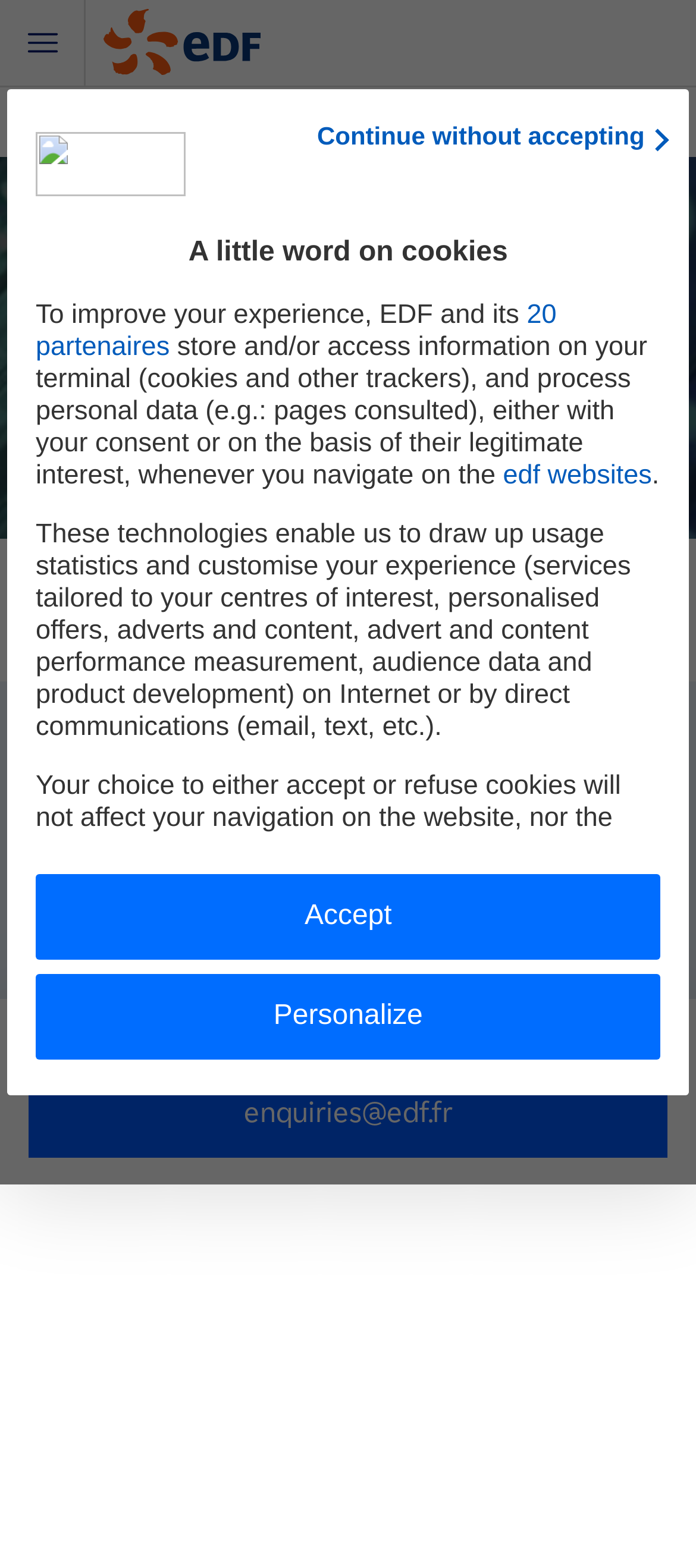Highlight the bounding box coordinates of the region I should click on to meet the following instruction: "Go to EDF France".

[0.149, 0.006, 0.374, 0.048]